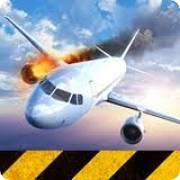Generate a complete and detailed caption for the image.

The image showcases the dynamic and captivating artwork associated with the "Airline Commander Apk v2.0.3," a popular simulation game. In the image, a modern airplane is depicted in mid-flight, dramatically surrounded by billowing clouds and flames, suggesting a high-stakes emergency scenario. The vibrant colors—blue skies contrasted with fiery orange—evoke an intense atmosphere that intrigues potential players. Below the airplane, striking yellow and black caution stripes add an edge, implying that the game involves risk and excitement. This engaging visual serves to highlight the adventurous nature of the gameplay, inviting users to download and experience the thrill of aviation challenges firsthand.